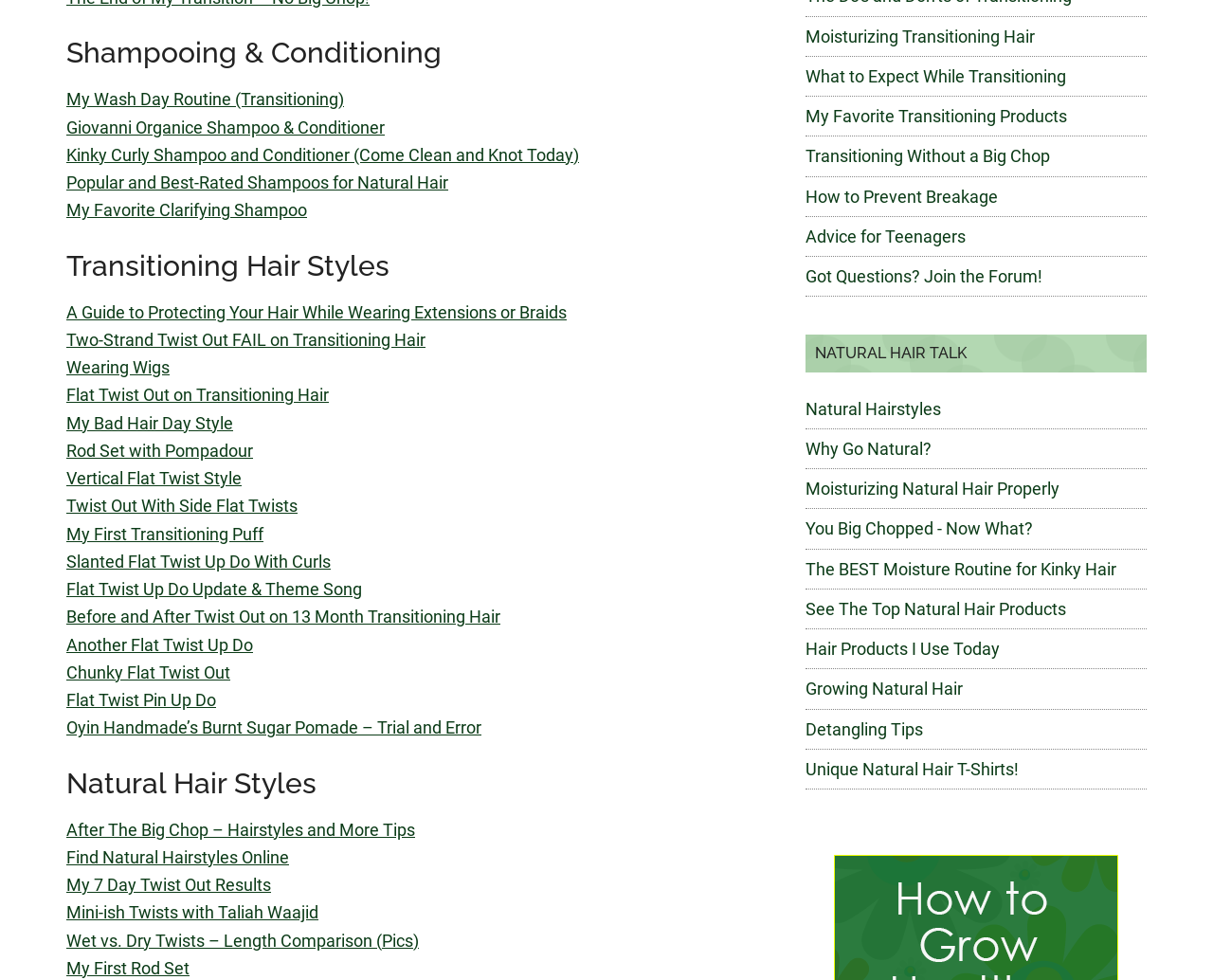Refer to the screenshot and answer the following question in detail:
What is the focus of the 'Shampooing & Conditioning' section?

The 'Shampooing & Conditioning' section contains links to specific shampoo and conditioner products, as well as a link to a clarifying shampoo, indicating that the focus is on shampoo and conditioner products for natural hair.